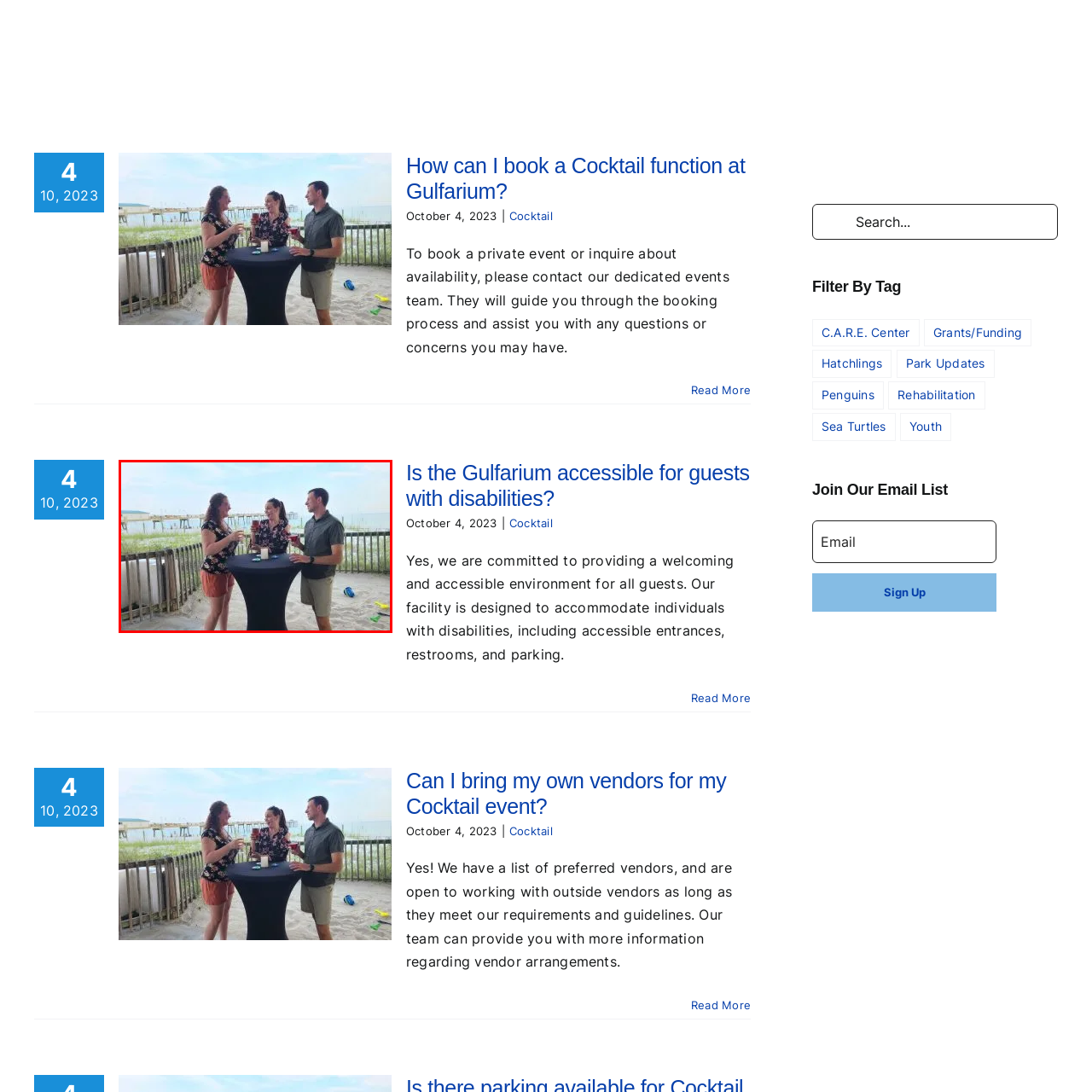Inspect the image surrounded by the red border and give a one-word or phrase answer to the question:
Are the friends engaged in a formal event?

No